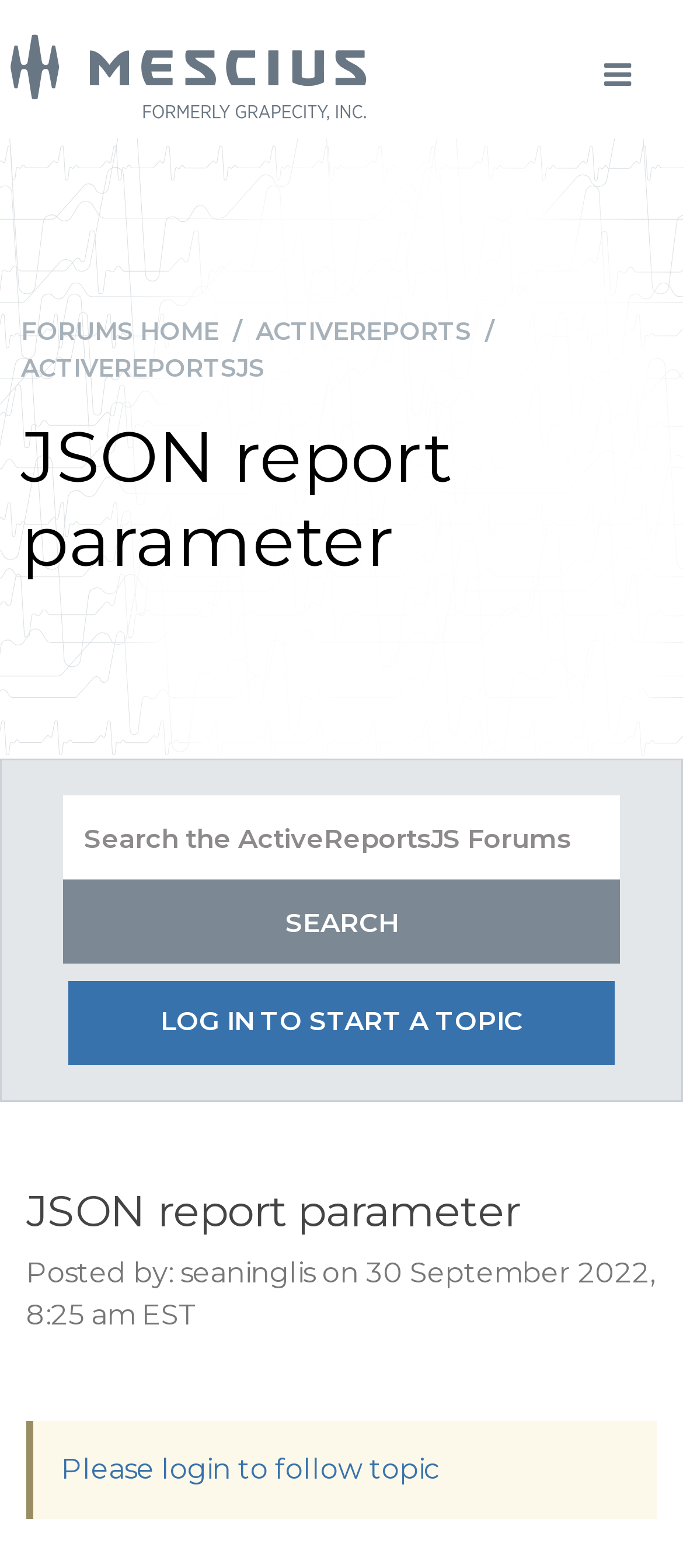Could you specify the bounding box coordinates for the clickable section to complete the following instruction: "Go to FORUMS HOME"?

[0.031, 0.201, 0.321, 0.221]